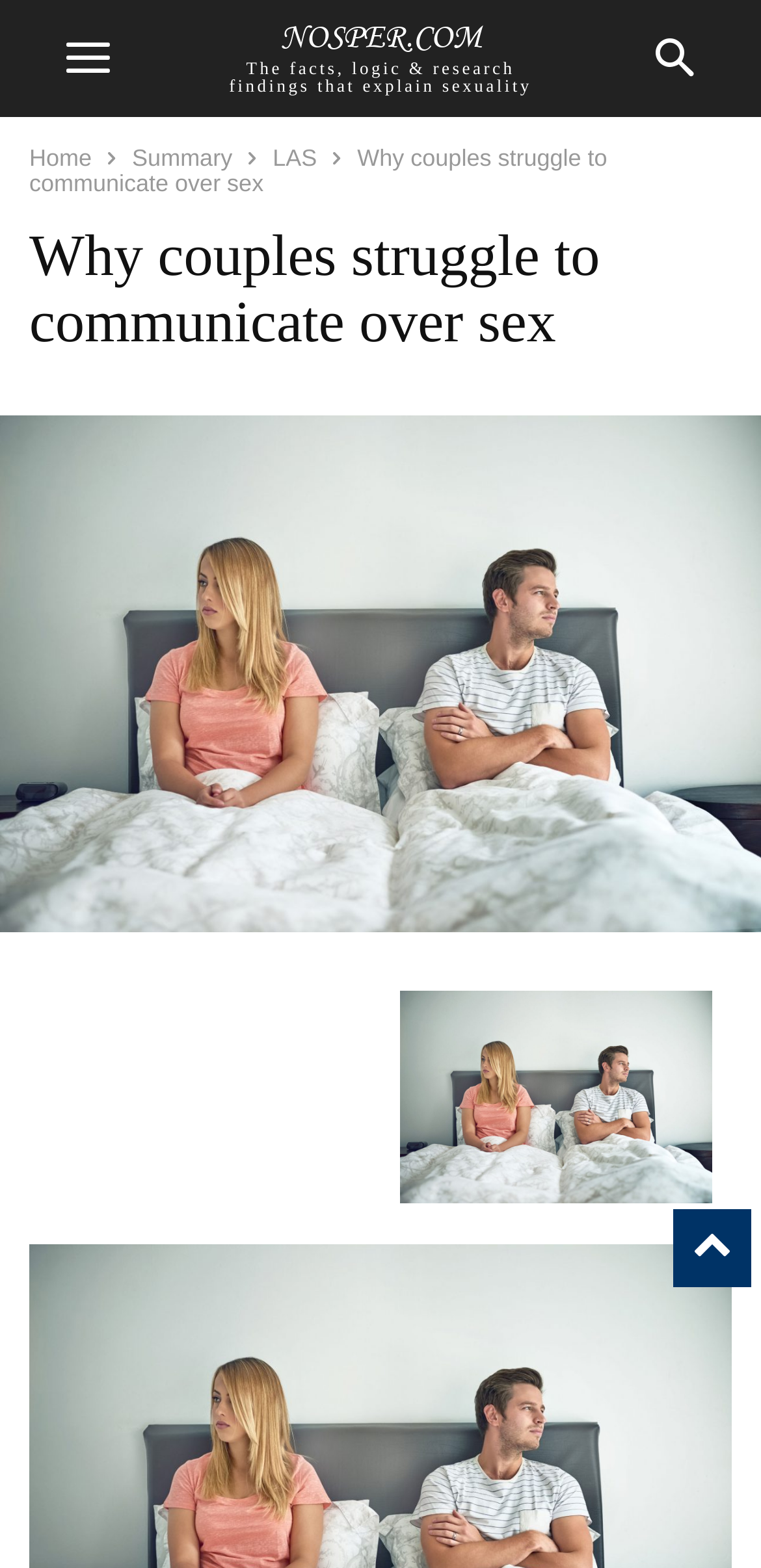How many images are there on the webpage?
Please provide a detailed answer to the question.

I counted the number of image elements with the text 'Why couples struggle to communicate over sex' which are likely to be images related to the topic of the webpage.